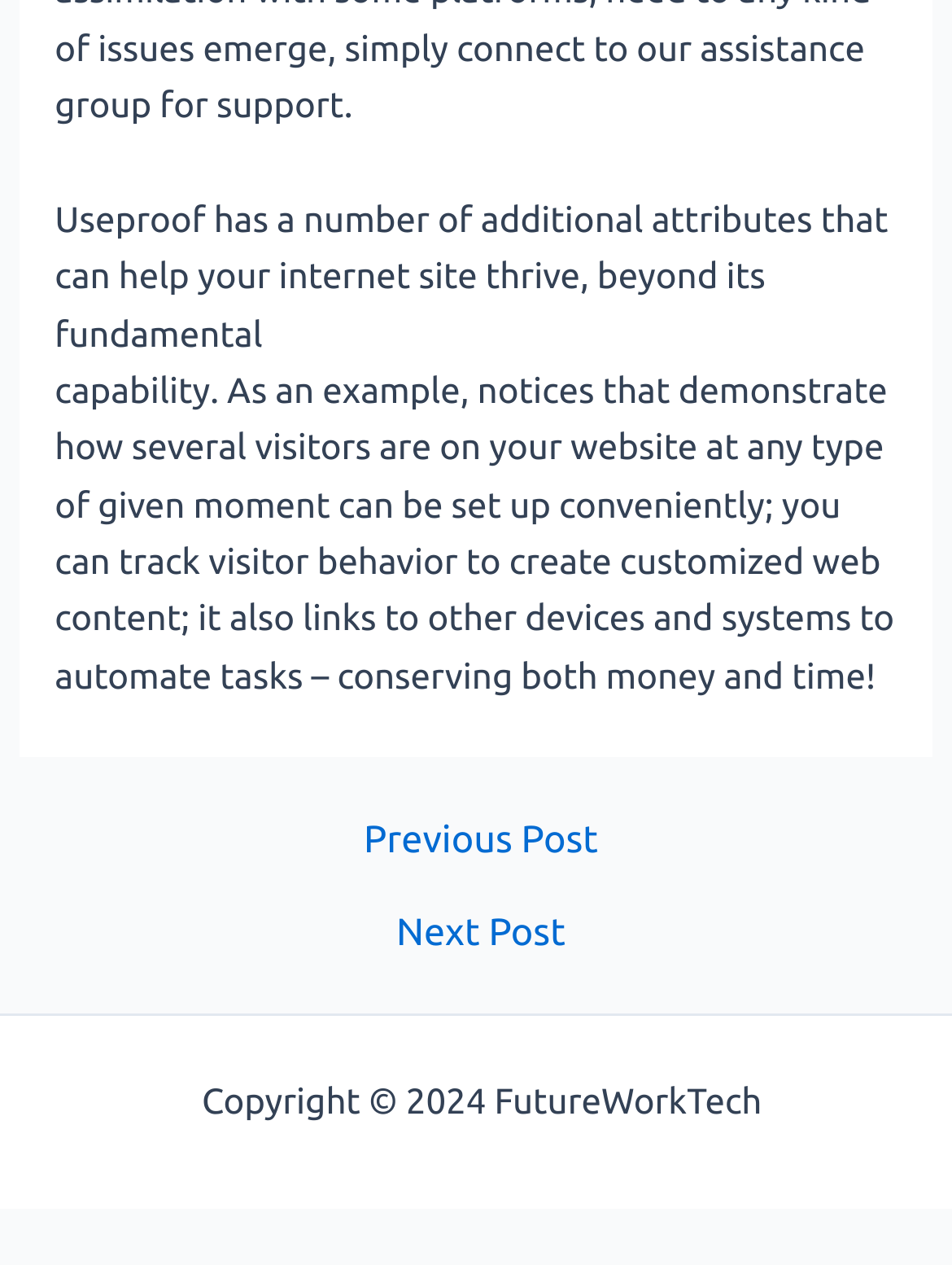Based on the element description, predict the bounding box coordinates (top-left x, top-left y, bottom-right x, bottom-right y) for the UI element in the screenshot: Share

None